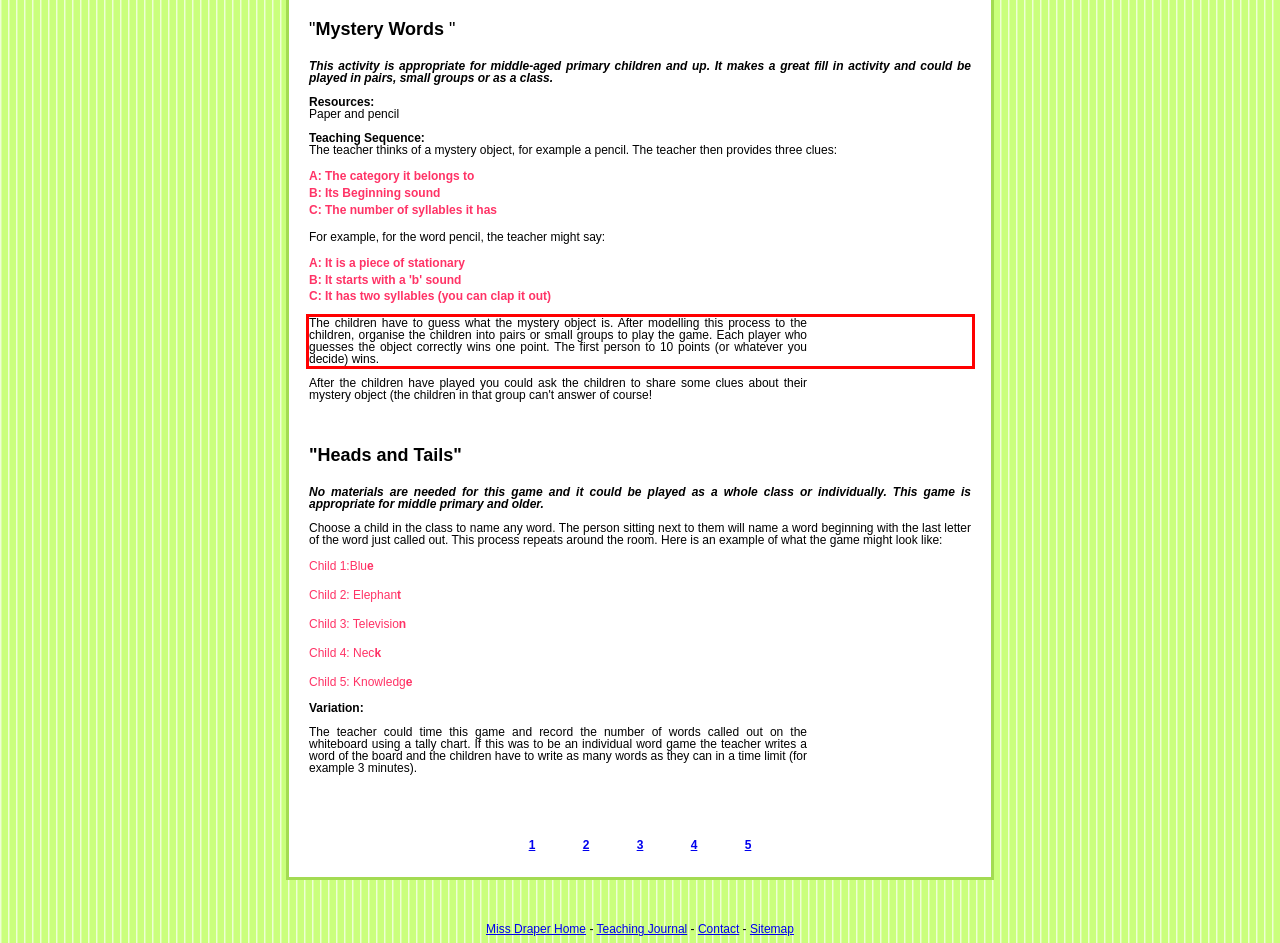Please identify and extract the text content from the UI element encased in a red bounding box on the provided webpage screenshot.

The children have to guess what the mystery object is. After modelling this process to the children, organise the children into pairs or small groups to play the game. Each player who guesses the object correctly wins one point. The first person to 10 points (or whatever you decide) wins.